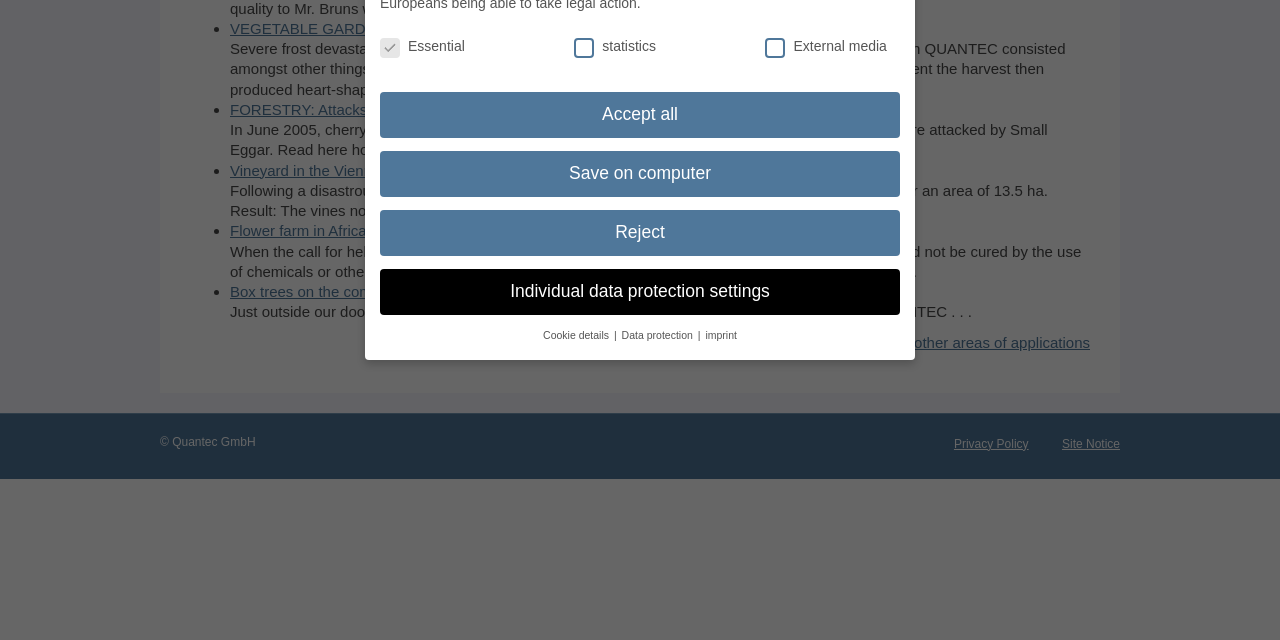Please determine the bounding box coordinates for the element with the description: "Reject".

[0.297, 0.328, 0.703, 0.4]